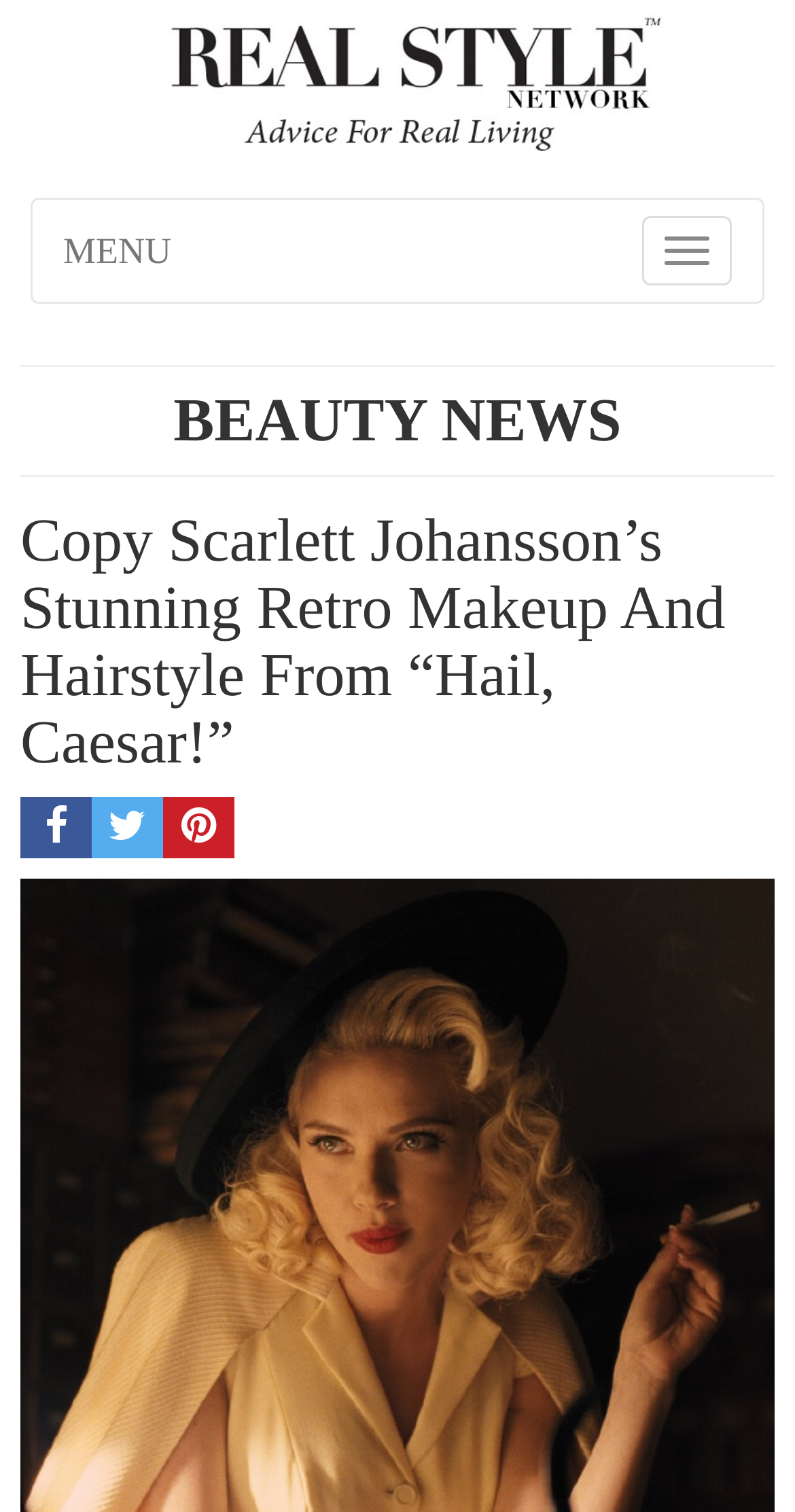Answer the question below using just one word or a short phrase: 
What is the category of the news?

BEAUTY NEWS